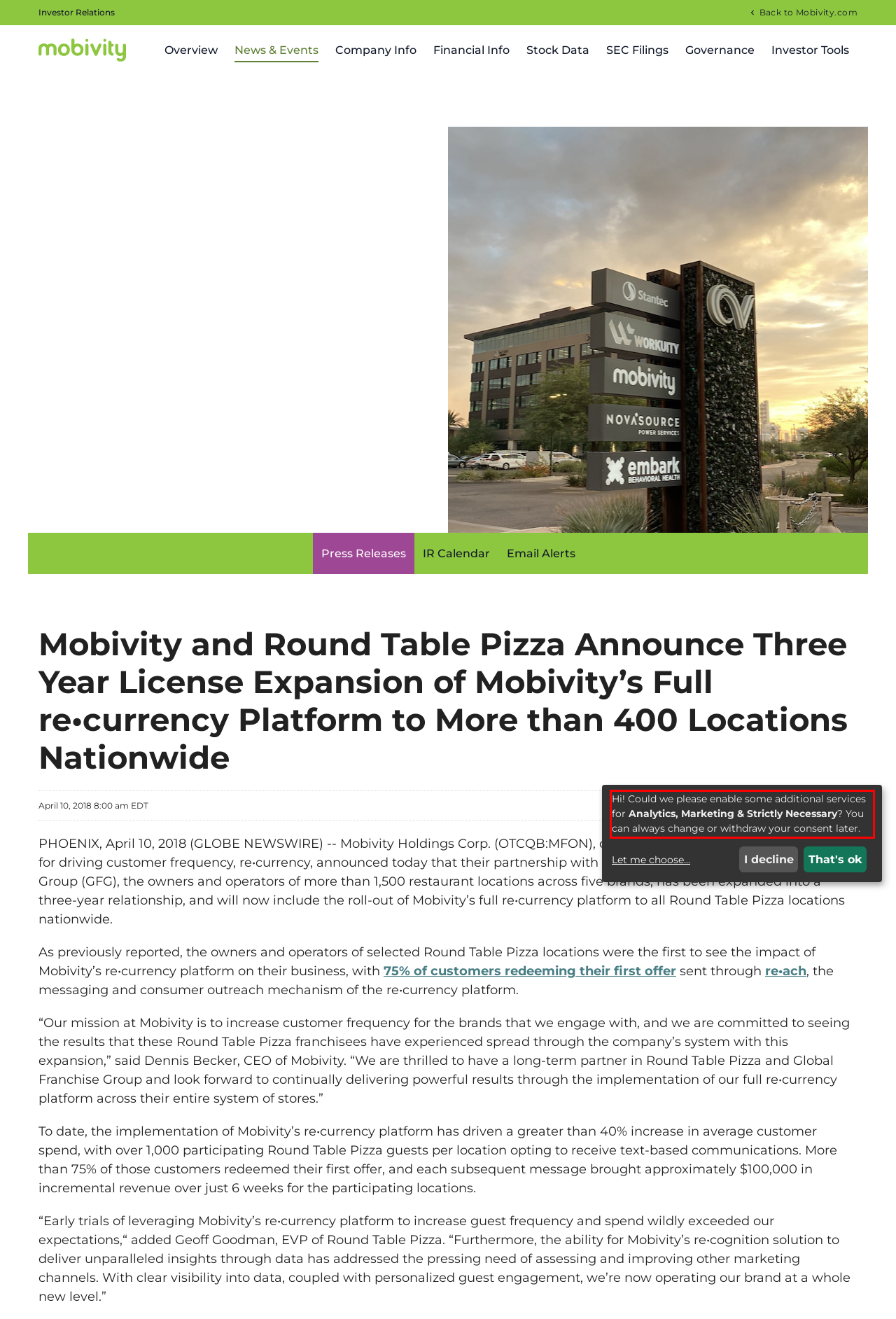Given a screenshot of a webpage with a red bounding box, please identify and retrieve the text inside the red rectangle.

Hi! Could we please enable some additional services for Analytics, Marketing & Strictly Necessary? You can always change or withdraw your consent later.